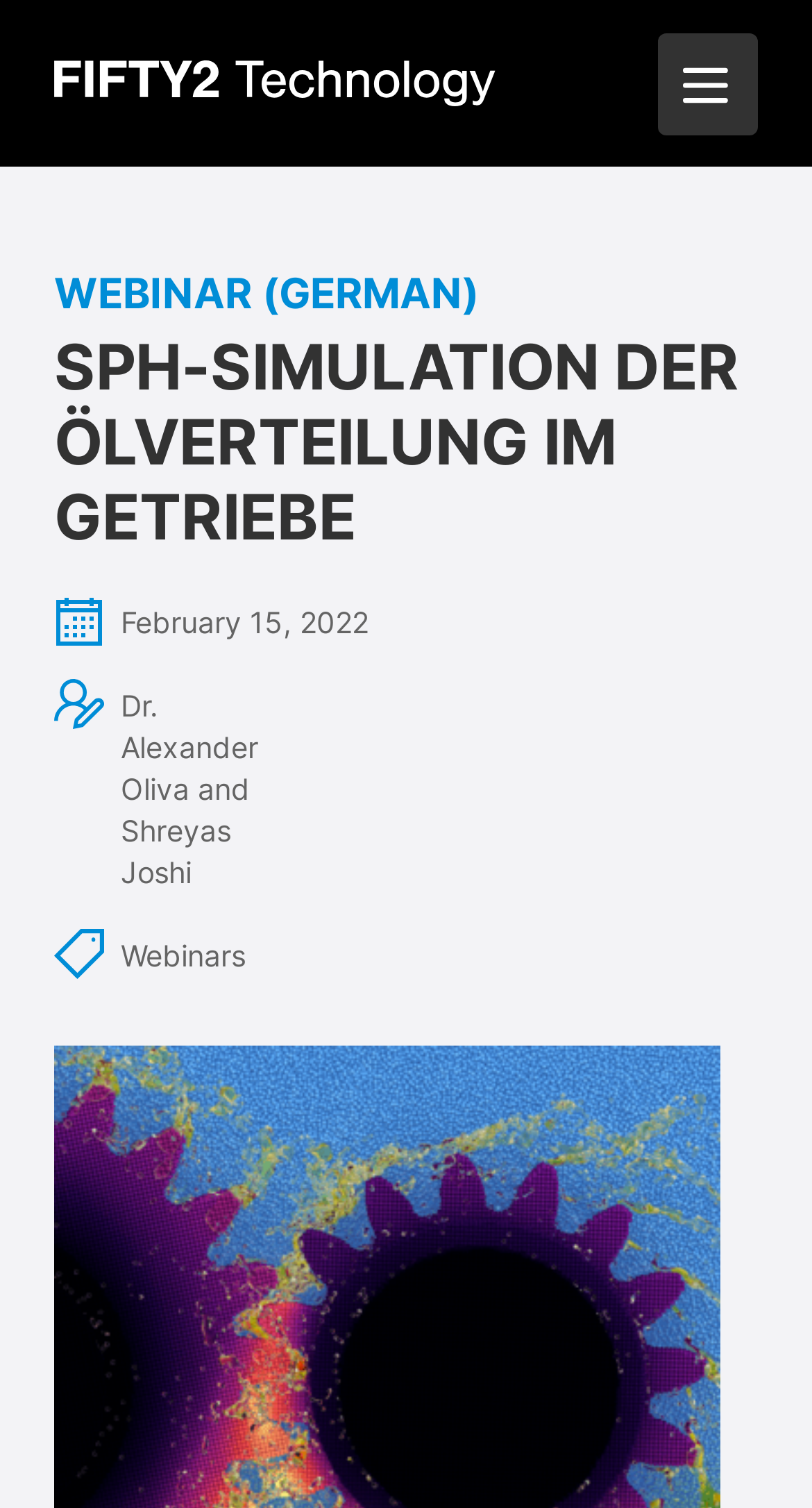What is the date of the webinar?
Please provide a comprehensive and detailed answer to the question.

I found the date of the webinar by looking at the text 'February 15, 2022' which is located below the main heading and above the speakers' names.